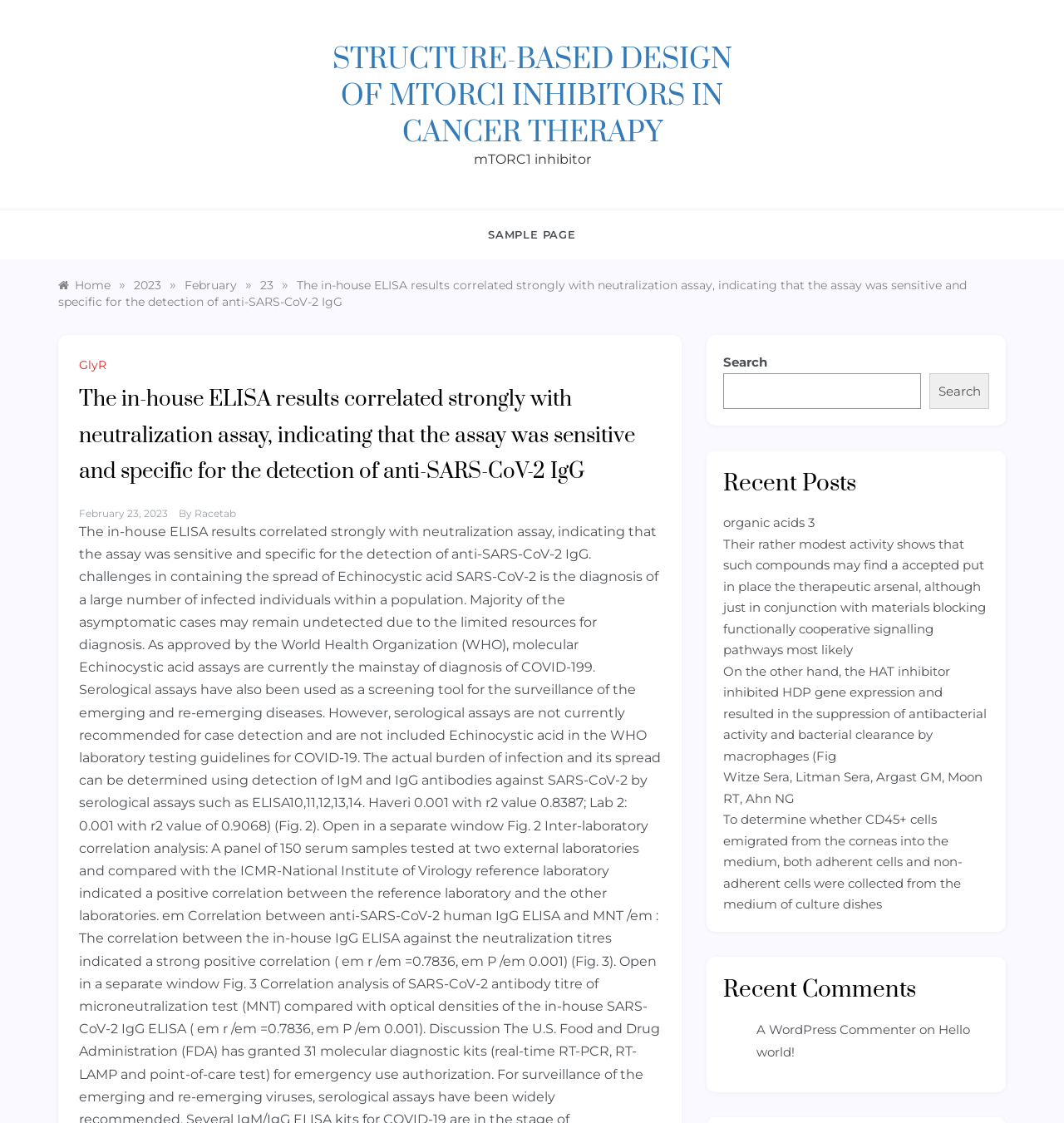What is the date of the latest article?
Relying on the image, give a concise answer in one word or a brief phrase.

February 23, 2023